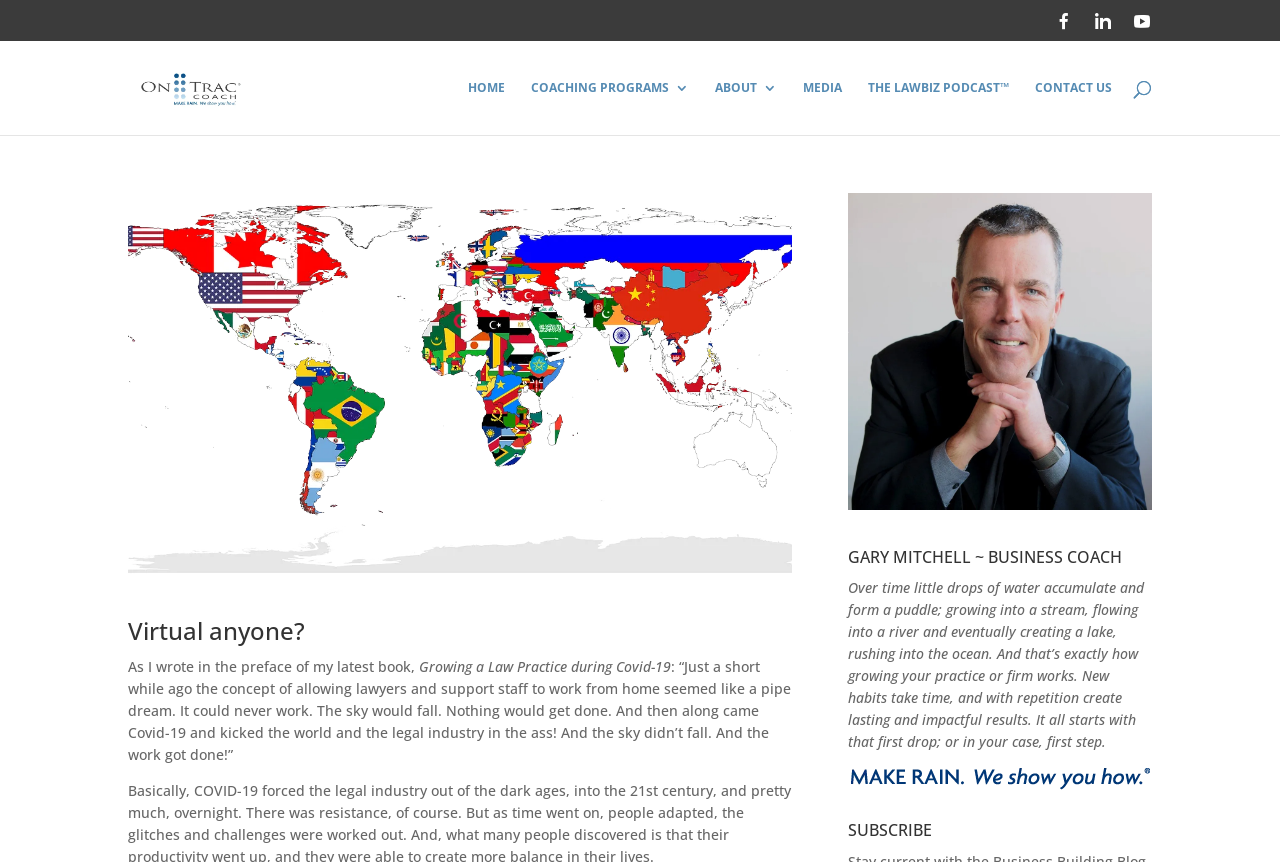Can you show the bounding box coordinates of the region to click on to complete the task described in the instruction: "Subscribe to the newsletter"?

[0.663, 0.951, 0.9, 0.986]